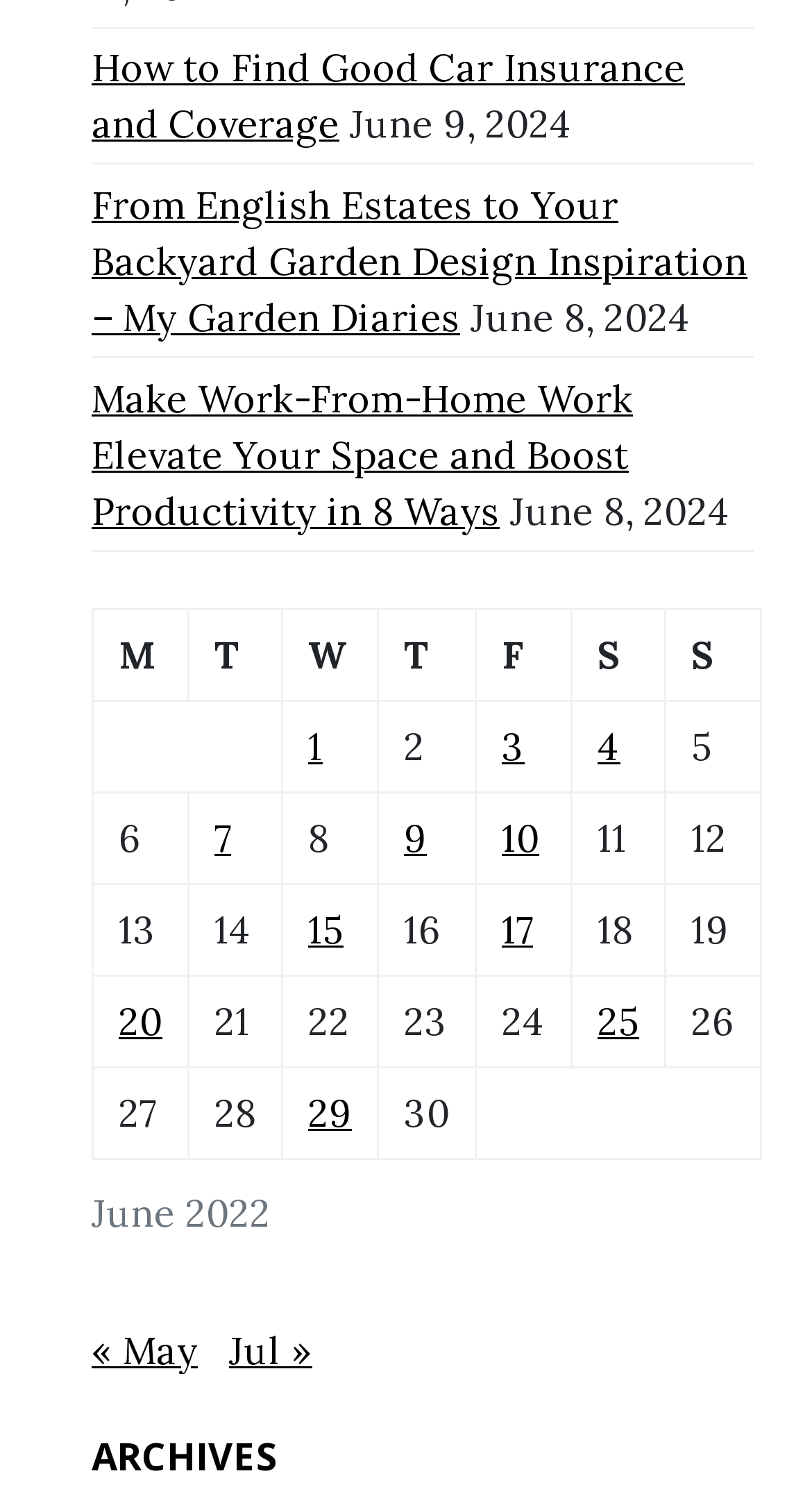Provide your answer in one word or a succinct phrase for the question: 
What is the title of the first link on the page?

How to Find Good Car Insurance and Coverage